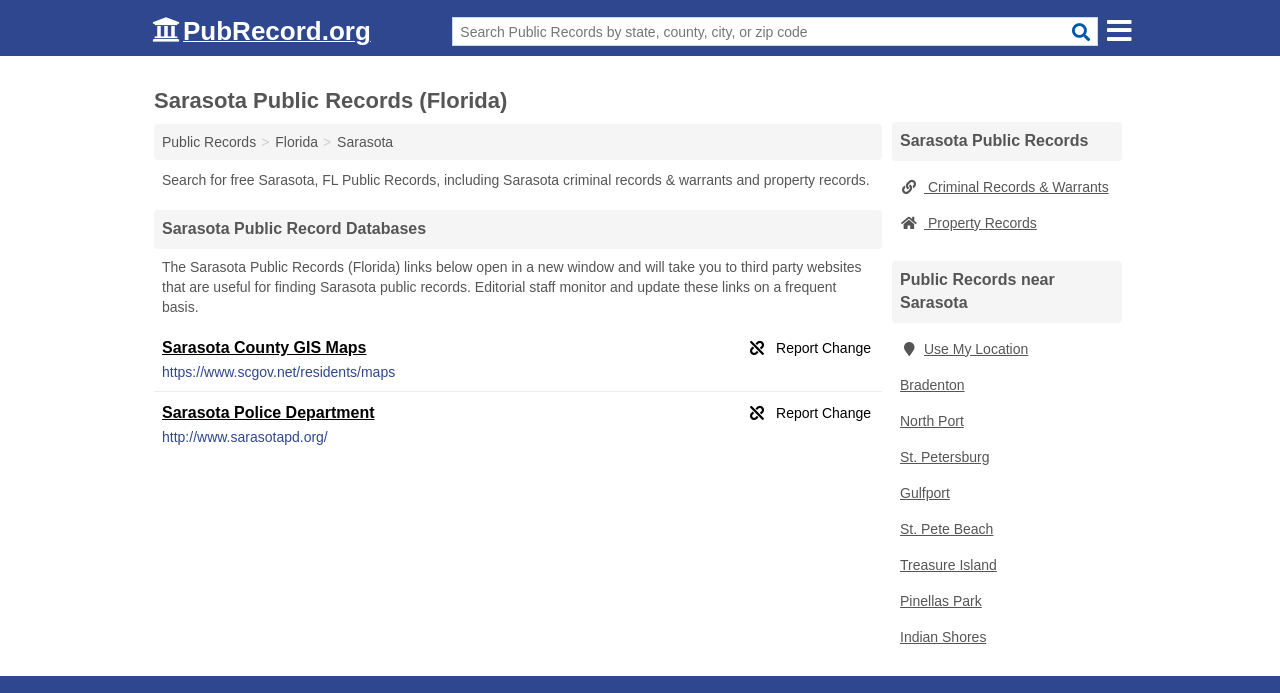Provide a short, one-word or phrase answer to the question below:
Are the public records databases on this website official?

Yes